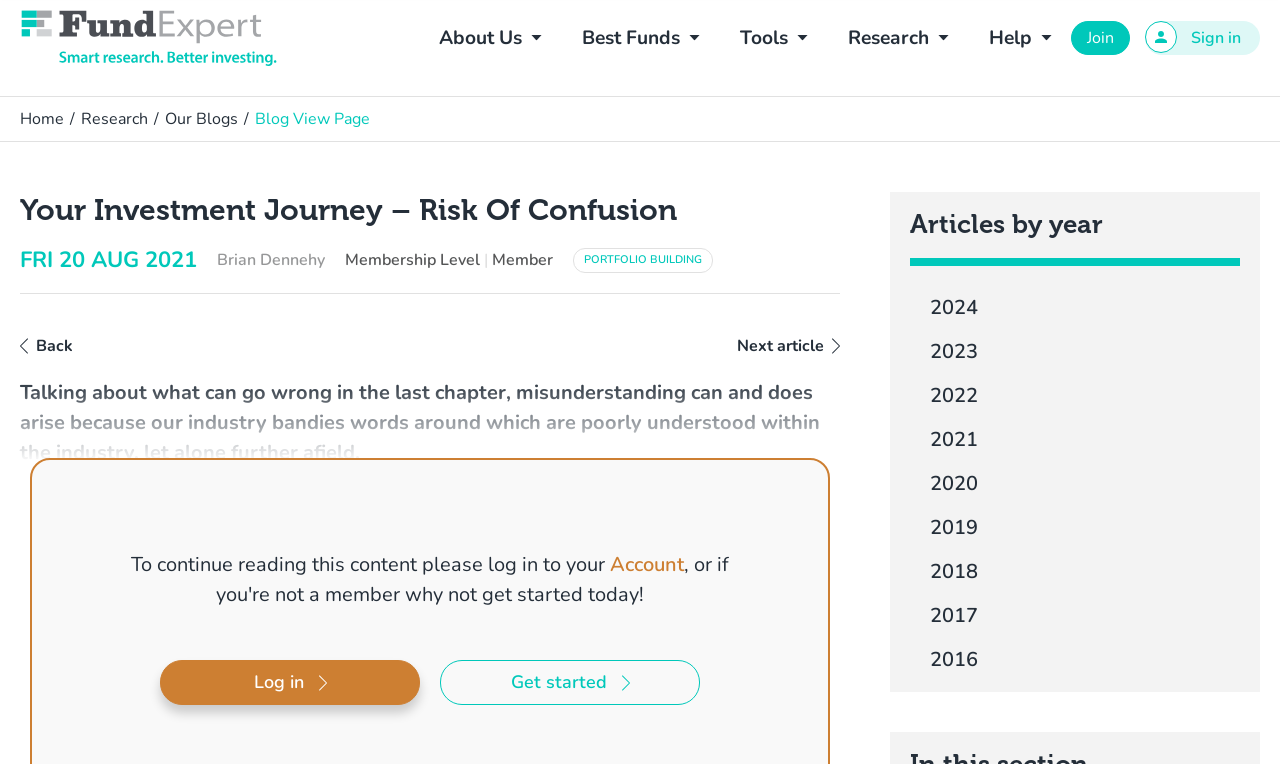Find the bounding box coordinates corresponding to the UI element with the description: "Research". The coordinates should be formatted as [left, top, right, bottom], with values as floats between 0 and 1.

[0.662, 0.033, 0.741, 0.065]